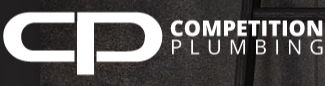Explain the image with as much detail as possible.

The image features the sleek logo of "Competition Plumbing," prominently displaying the letters "CP" in a modern, bold font. This logo is designed to convey professionalism and excellence in plumbing services. Below the initials, the full name "COMPETITION PLUMBING" is presented in a clean, straightforward style, emphasizing the brand's commitment to quality and reliability. The overall aesthetic of the logo reflects a contemporary approach, fitting for a premier custom plumbing contractor. The backdrop is subtle, enhancing the logo's visibility and impact, making it an effective representation of the company's identity.